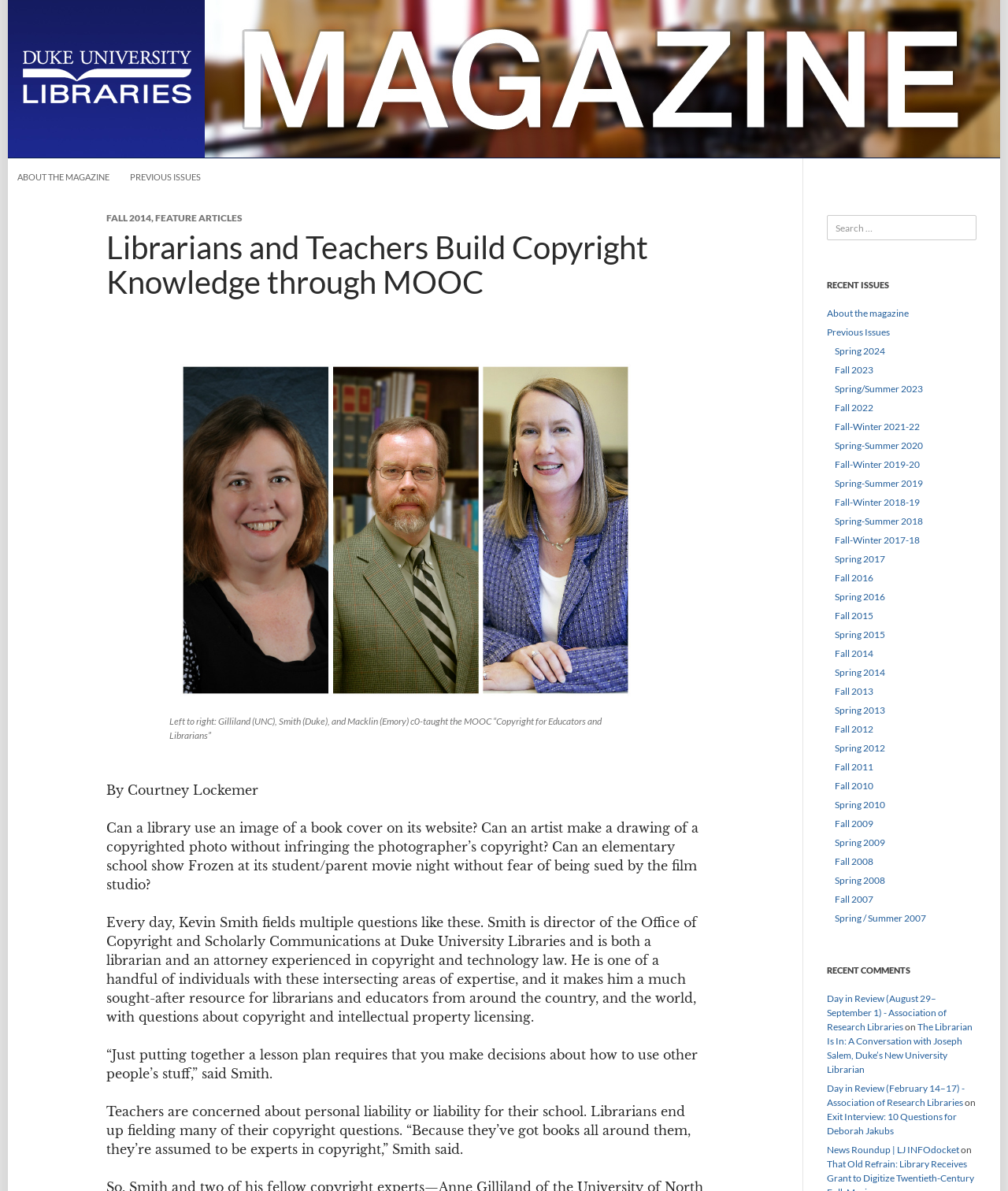Please find and provide the title of the webpage.

Librarians and Teachers Build Copyright Knowledge through MOOC